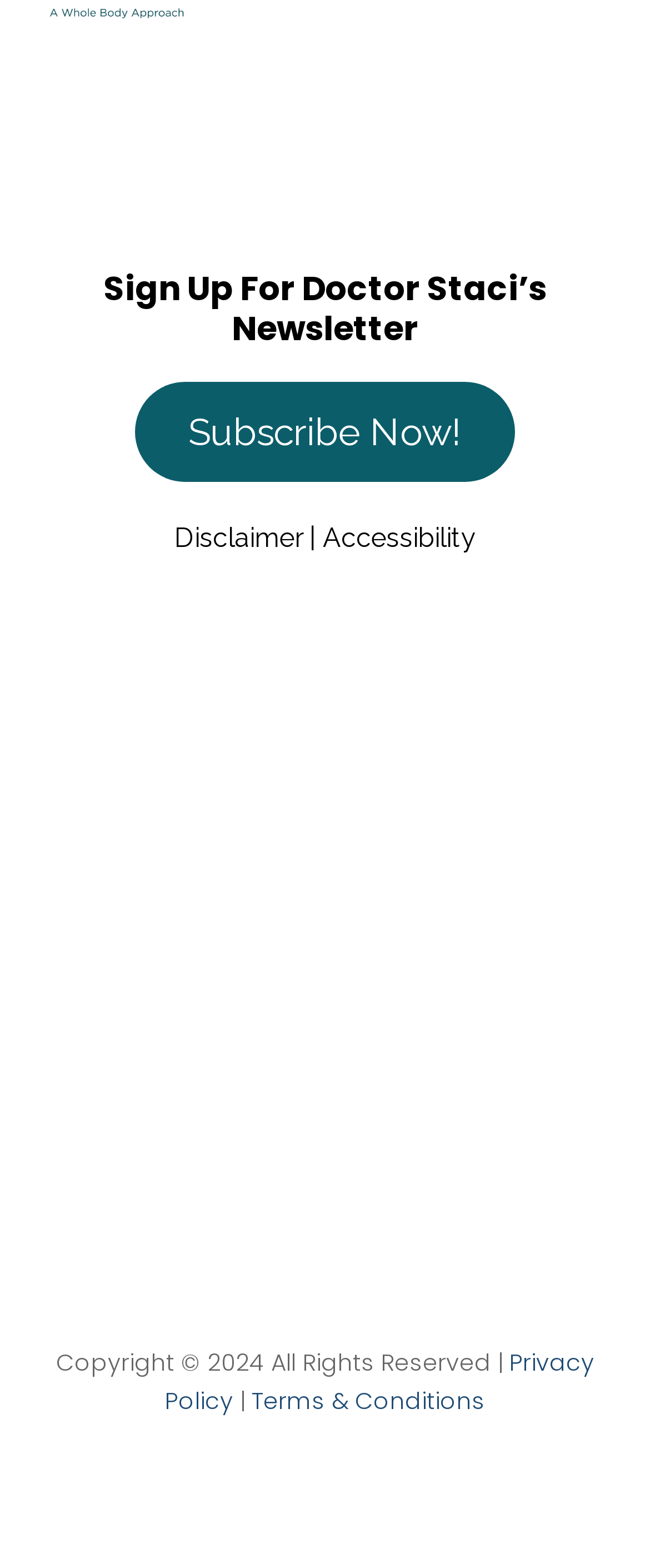What is the position of the 'Subscribe Now!' link? Based on the screenshot, please respond with a single word or phrase.

Above the footer section